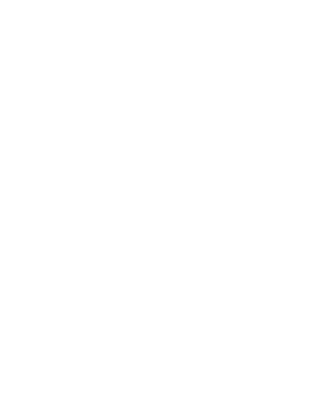Can you look at the image and give a comprehensive answer to the question:
What type of learners is the manual tailored for?

The manual is designed for intermediate Spanish learners, as it aims to guide them through essential grammar, vocabulary, and communication skills while integrating elements of Salvadoran culture.